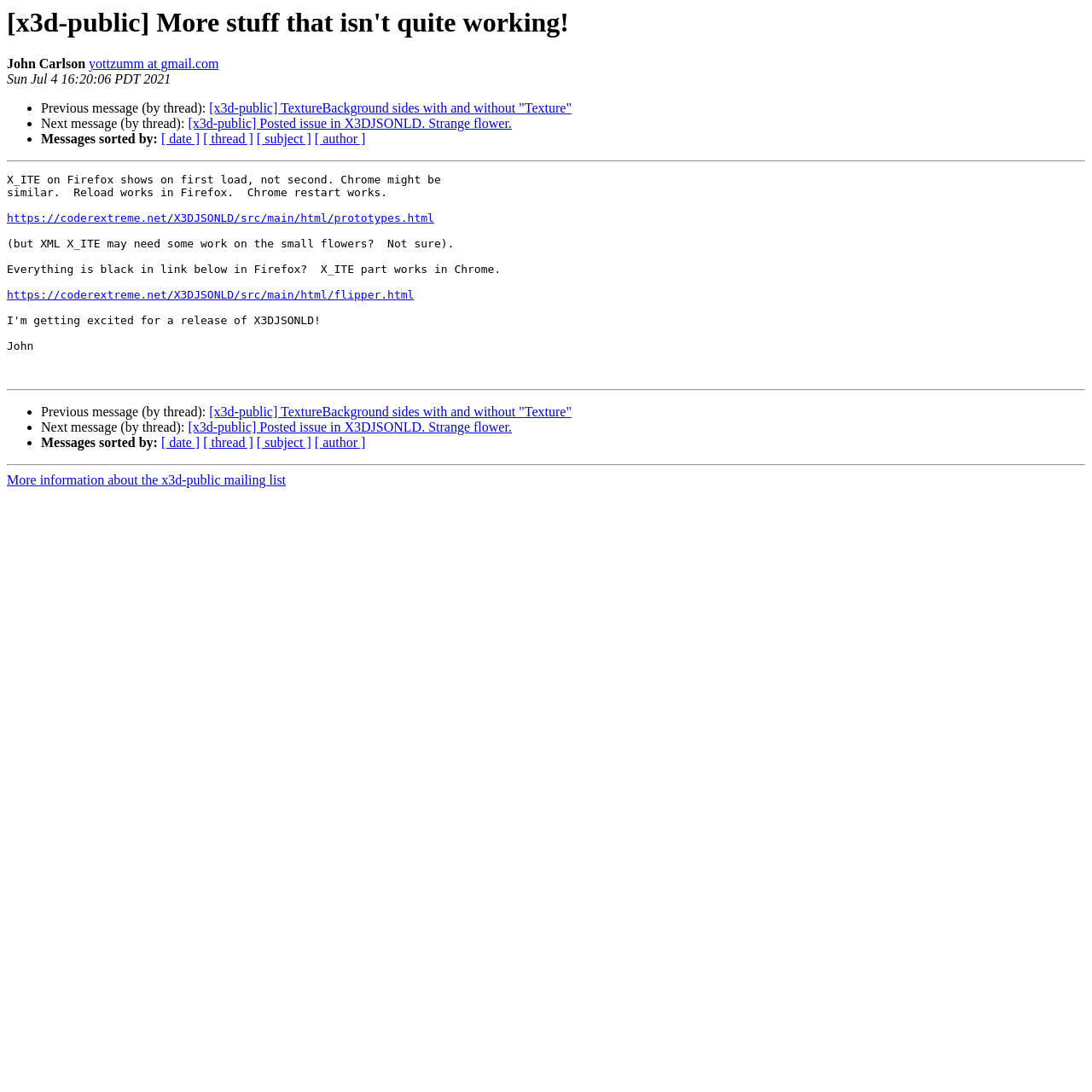How many links are there in the first message?
Examine the image and give a concise answer in one word or a short phrase.

2